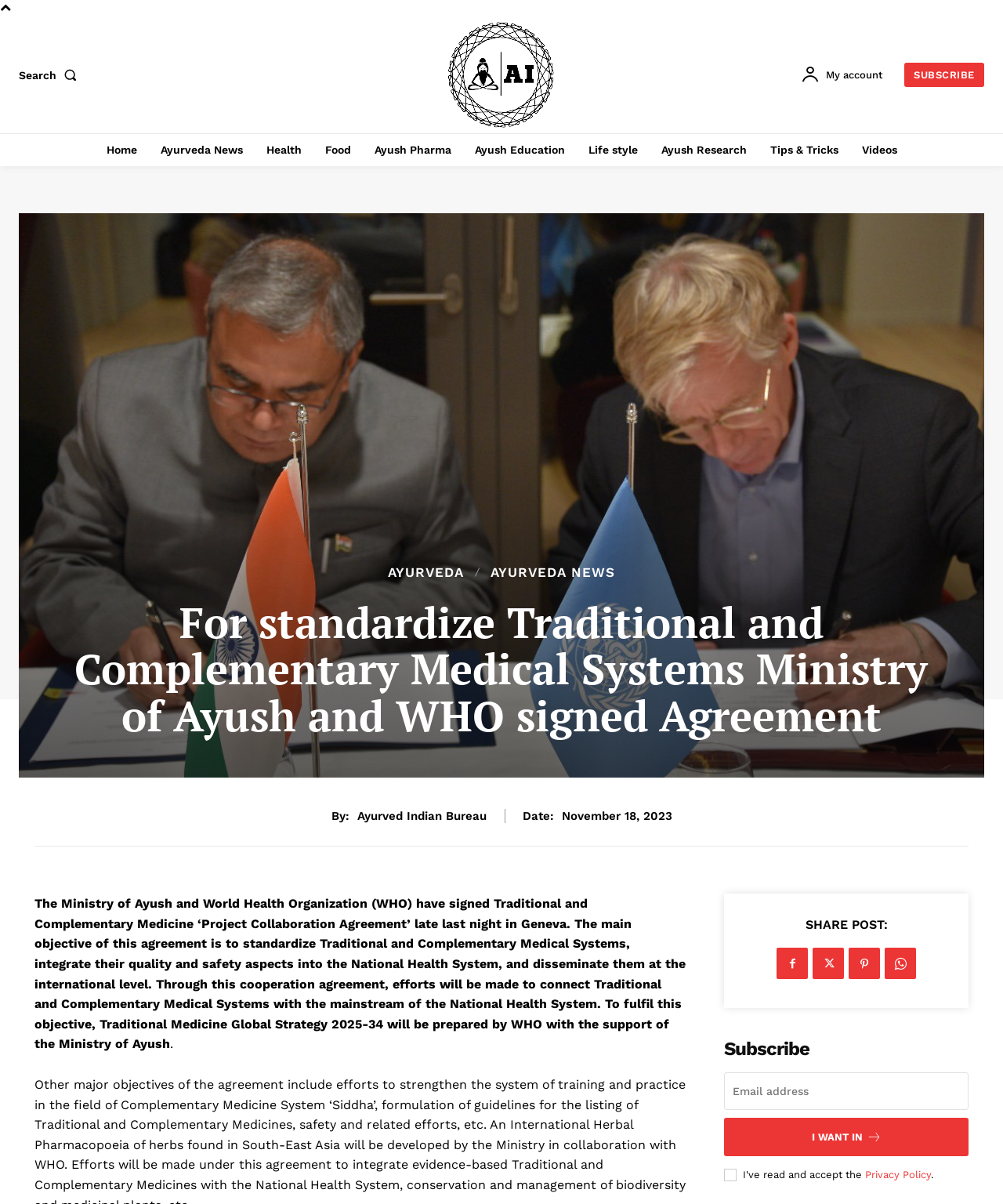Please identify and generate the text content of the webpage's main heading.

For standardize Traditional and Complementary Medical Systems Ministry of Ayush and WHO signed Agreement